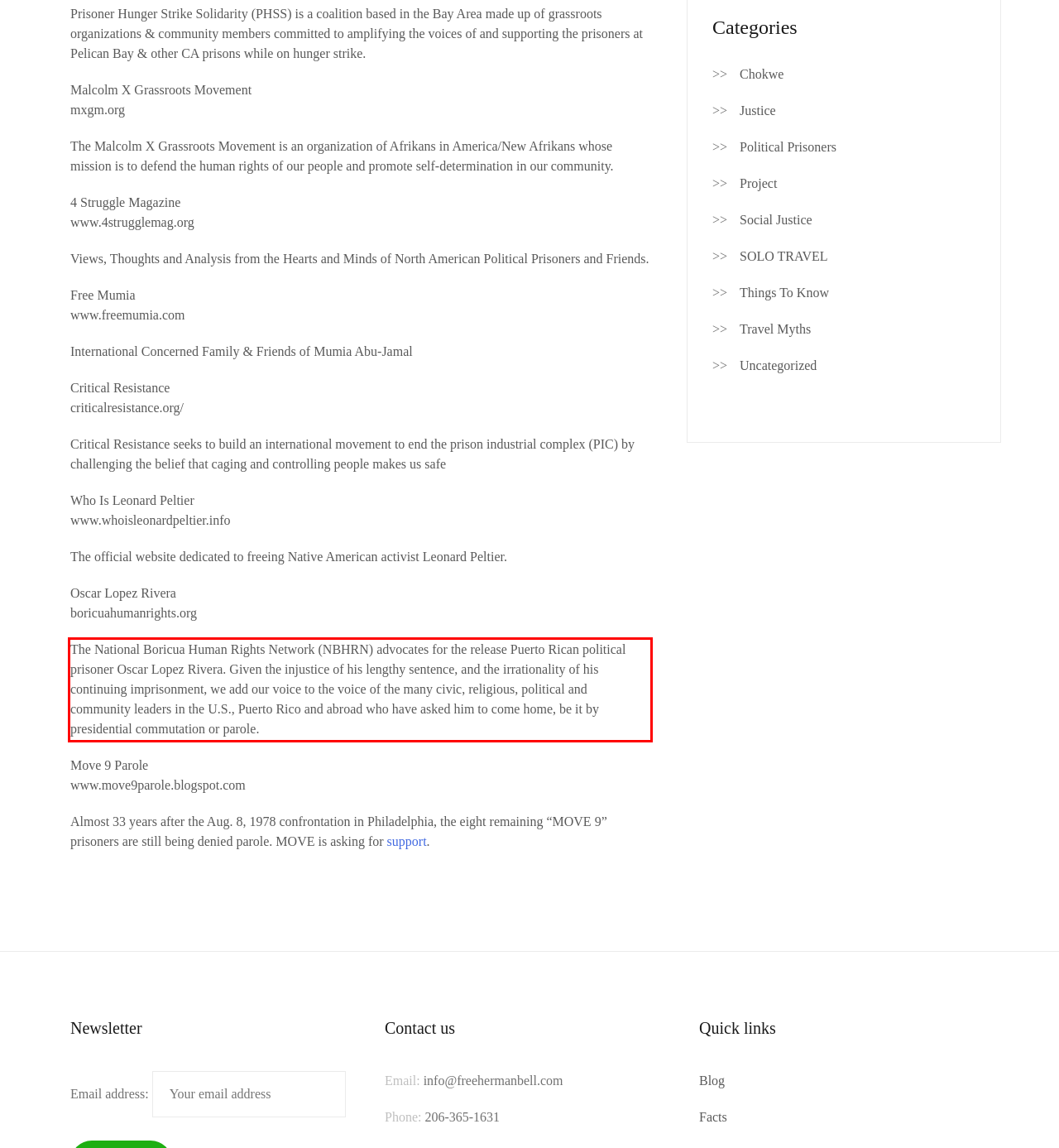Examine the webpage screenshot, find the red bounding box, and extract the text content within this marked area.

The National Boricua Human Rights Network (NBHRN) advocates for the release Puerto Rican political prisoner Oscar Lopez Rivera. Given the injustice of his lengthy sentence, and the irrationality of his continuing imprisonment, we add our voice to the voice of the many civic, religious, political and community leaders in the U.S., Puerto Rico and abroad who have asked him to come home, be it by presidential commutation or parole.